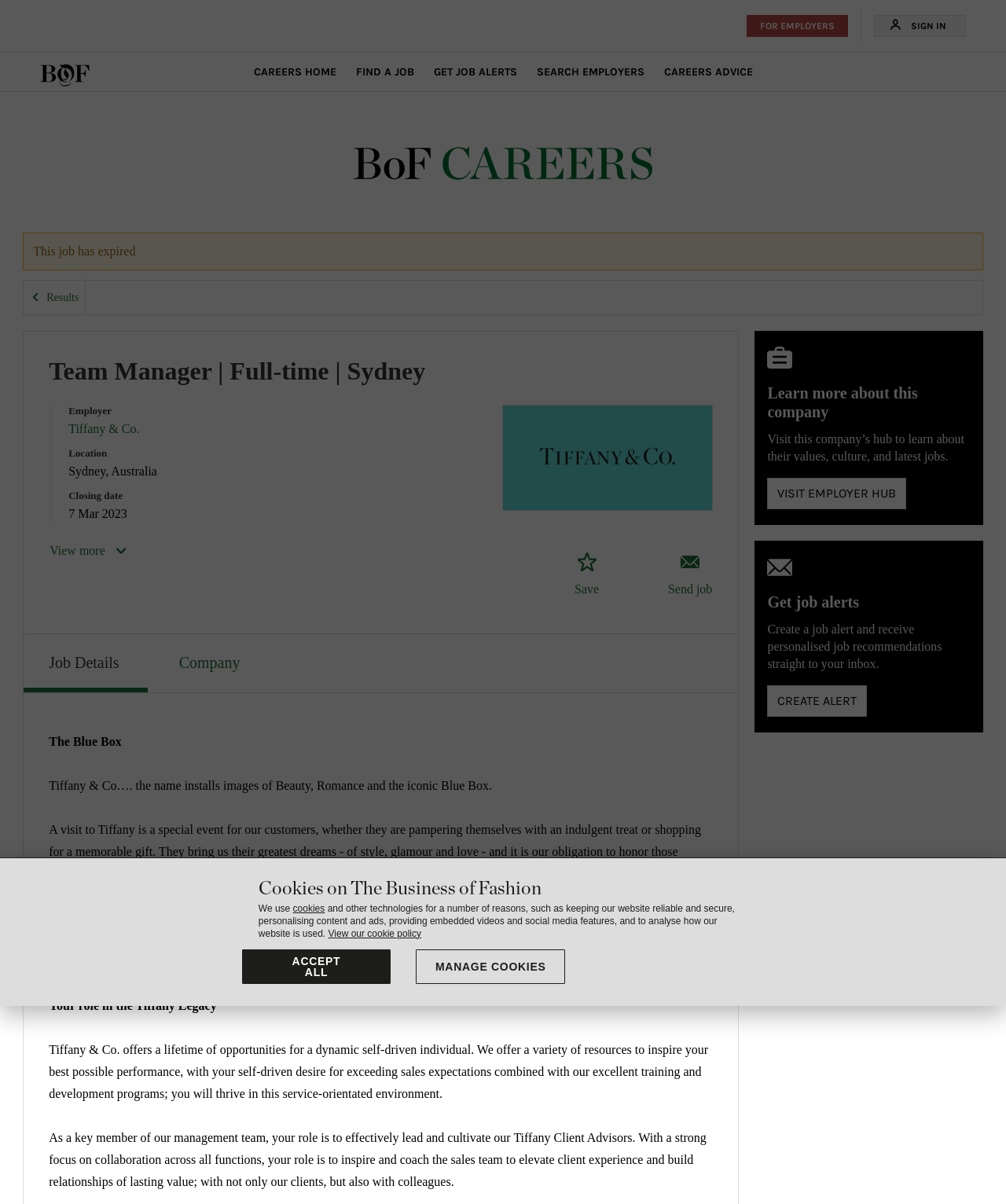Write an exhaustive caption that covers the webpage's main aspects.

This webpage is a job posting for a Team Manager position at Tiffany & Co. in Sydney, Australia. At the top of the page, there is a navigation bar with links to "User", "FOR EMPLOYERS", and other options. Below this, there is a main navigation section with links to "Business of Fashion", "CAREERS HOME", "FIND A JOB", and other career-related options.

The main content of the page is divided into sections. The first section displays the job title, "Team Manager | Full-time | Sydney", and provides details about the employer, location, and closing date. Below this, there is a "View more" button and a link to the employer's website.

The next section is a job description, which includes several paragraphs of text describing the job responsibilities and requirements. This section is divided into tabs, with the first tab displaying the job details and the second tab displaying company information.

To the right of the job description, there is a section with links to "Learn more about this company" and "Get job alerts". This section also includes a heading and a brief description of the company.

At the bottom of the page, there is a dialog box with information about cookies on the Business of Fashion website. This dialog box includes a heading, a brief description of the use of cookies, and links to view the cookie policy and manage cookies. There are also two buttons, "ACCEPT ALL" and "MANAGE COOKIES", to control cookie settings.

Throughout the page, there are several images, including a BoF Careers logo and a Tiffany & Co. logo. There are also several links to other pages, including the employer's hub and a page to create a job alert.